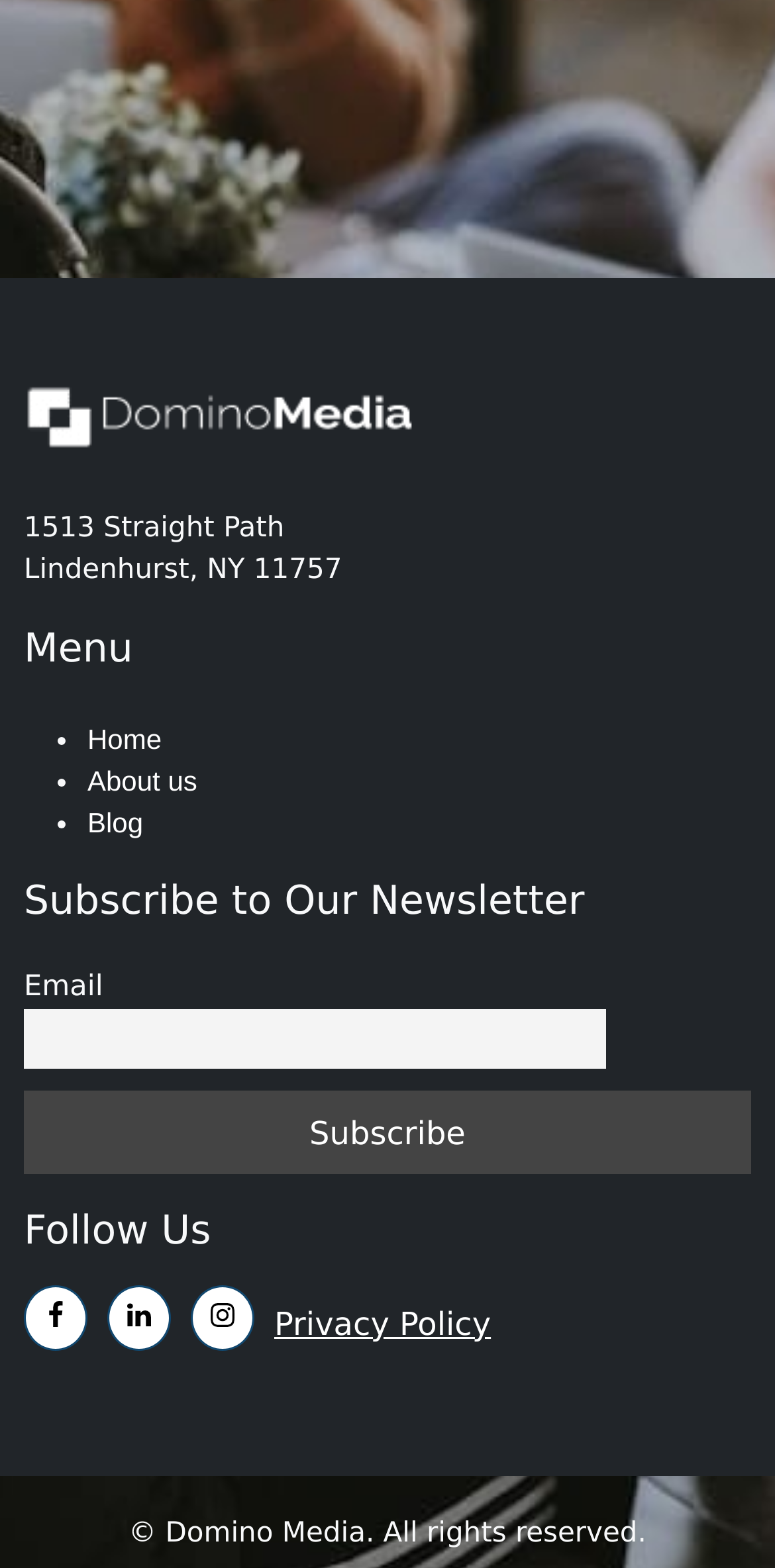How many social media platforms are listed?
Based on the image, answer the question in a detailed manner.

I counted the number of social media platforms listed by looking at the links and images under the 'Follow Us' heading. There are three links: 'facebook', 'instagram', and another 'instagram', each with an accompanying image.